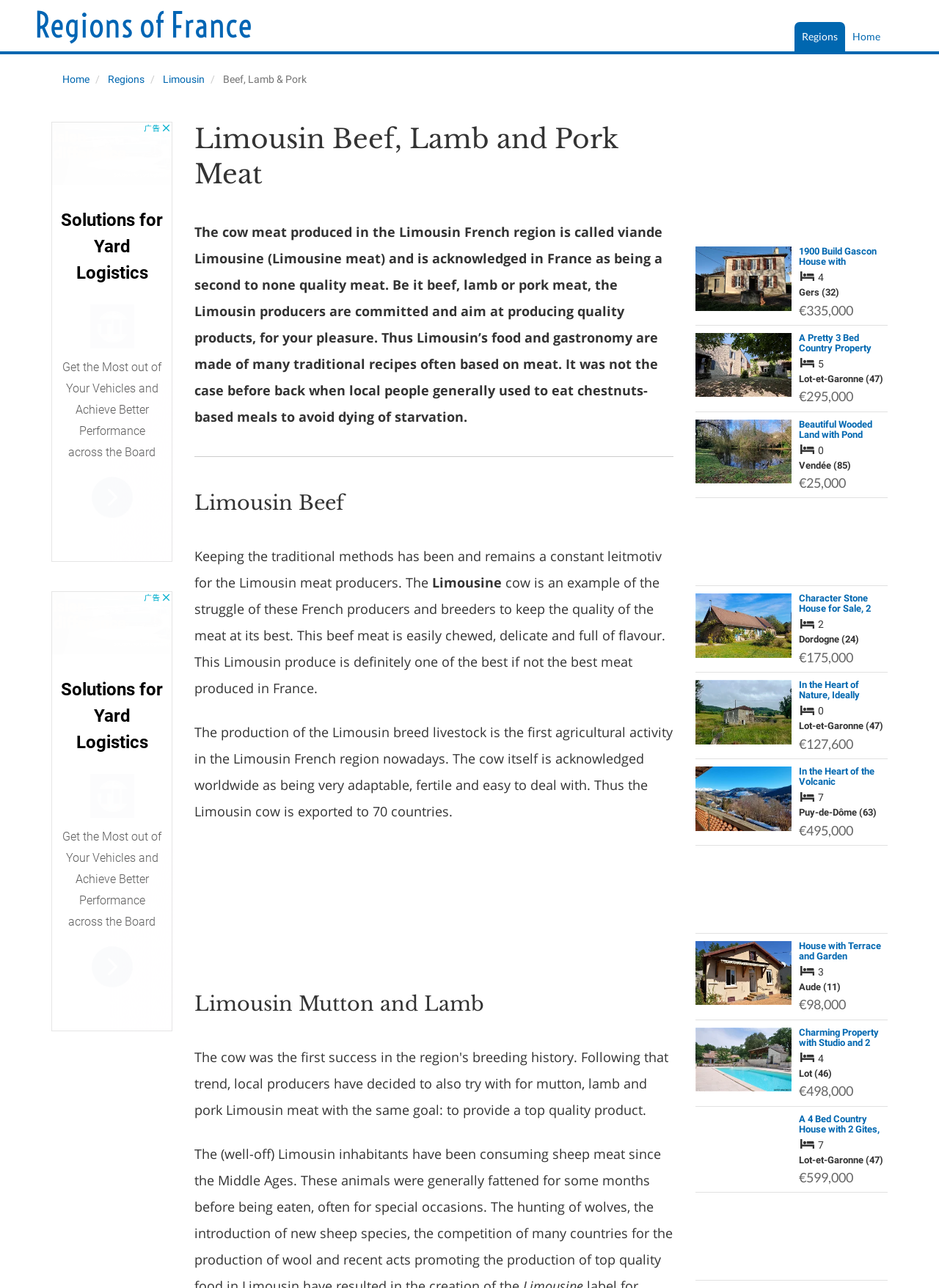Give a one-word or short phrase answer to this question: 
How many countries is the Limousin cow exported to?

70